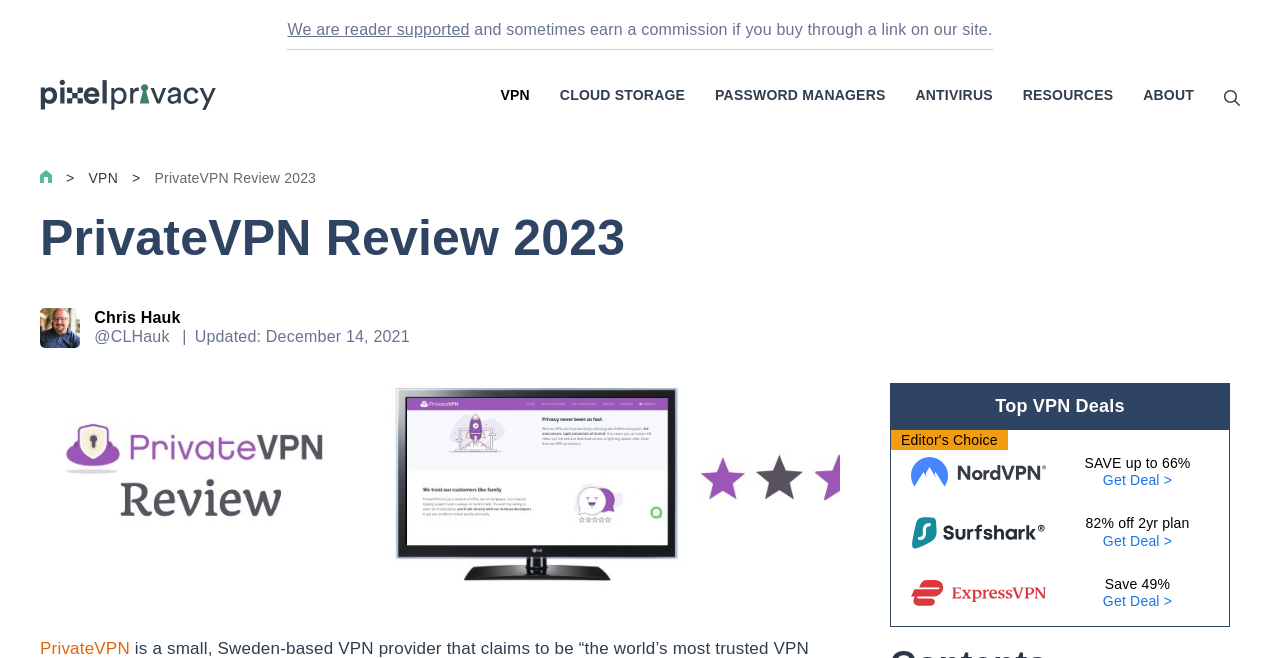What is the date of the last update of the review?
Utilize the information in the image to give a detailed answer to the question.

I found the answer by looking at the text 'Updated: December 14, 2021' at the top of the page, which indicates the date of the last update of the review.